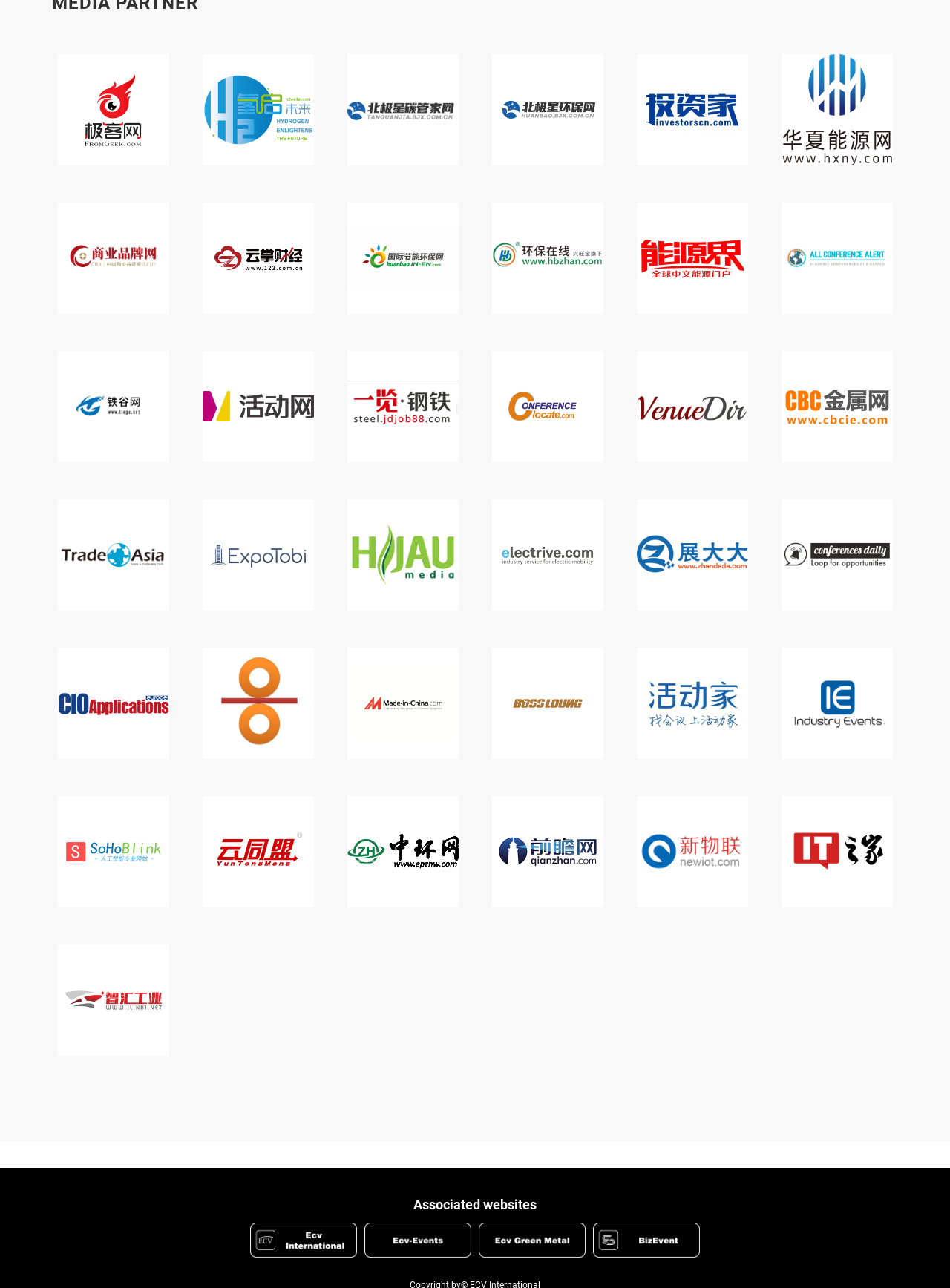How many images are on the webpage?
Using the visual information, answer the question in a single word or phrase.

323